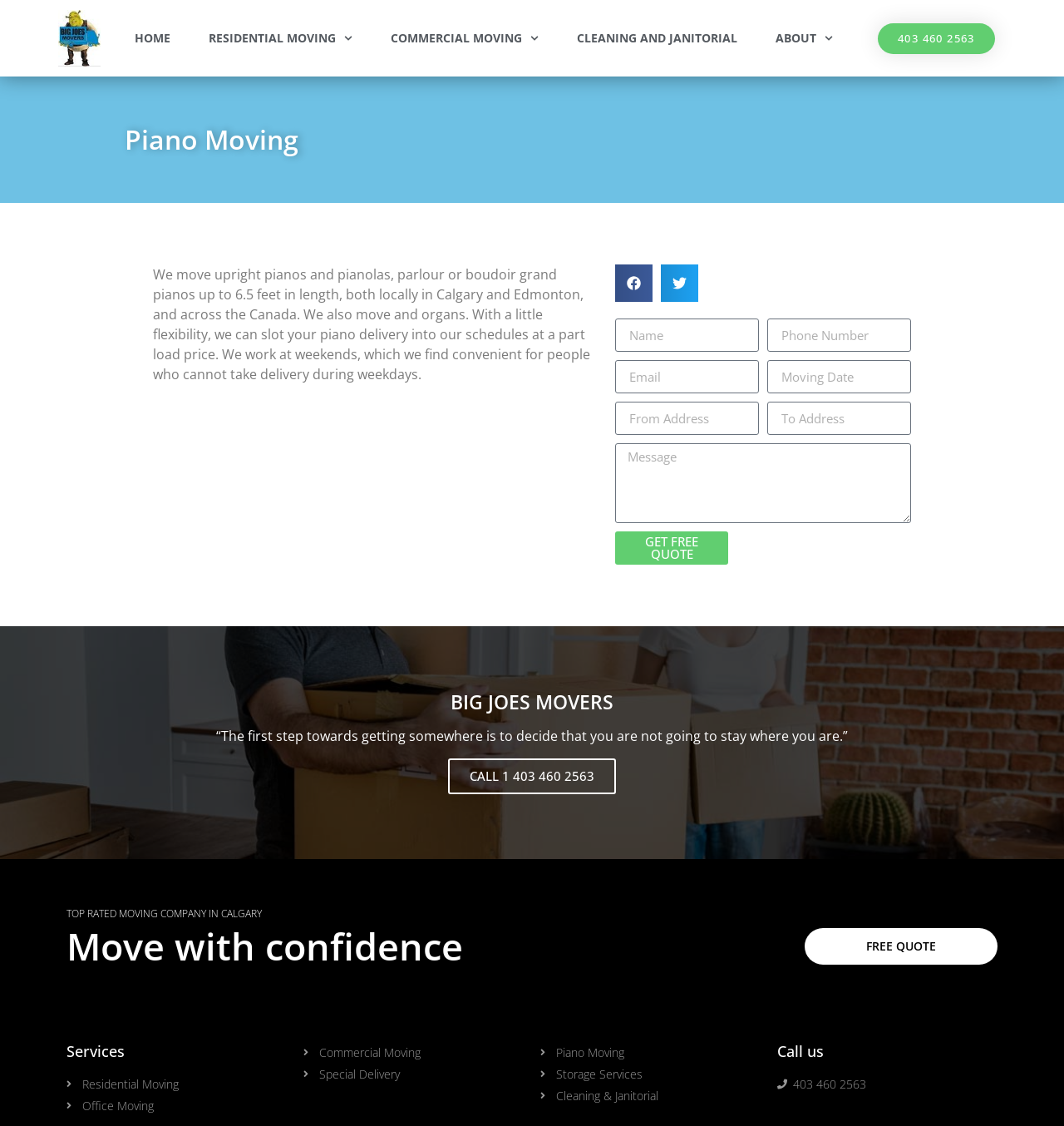Please identify the coordinates of the bounding box that should be clicked to fulfill this instruction: "Click the 'HOME' link".

[0.111, 0.0, 0.176, 0.068]